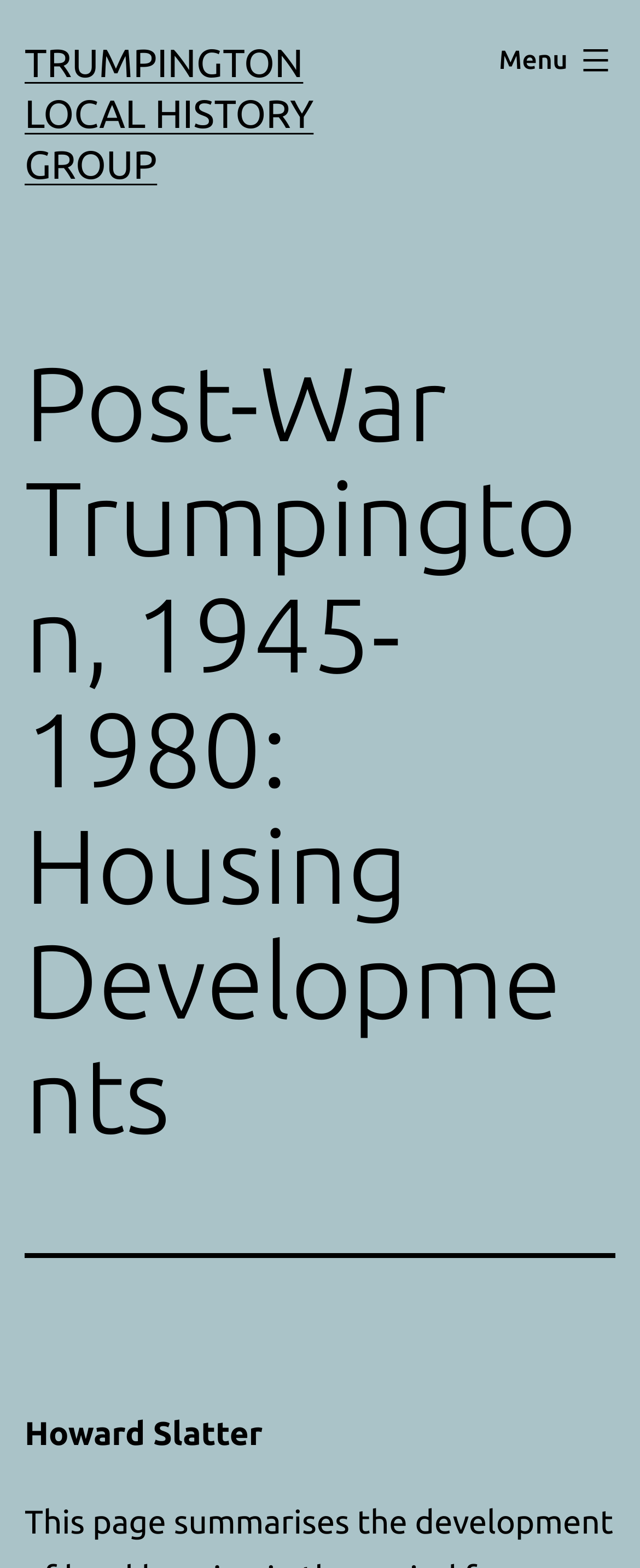Identify the title of the webpage and provide its text content.

Post-War Trumpington, 1945-1980: Housing Developments